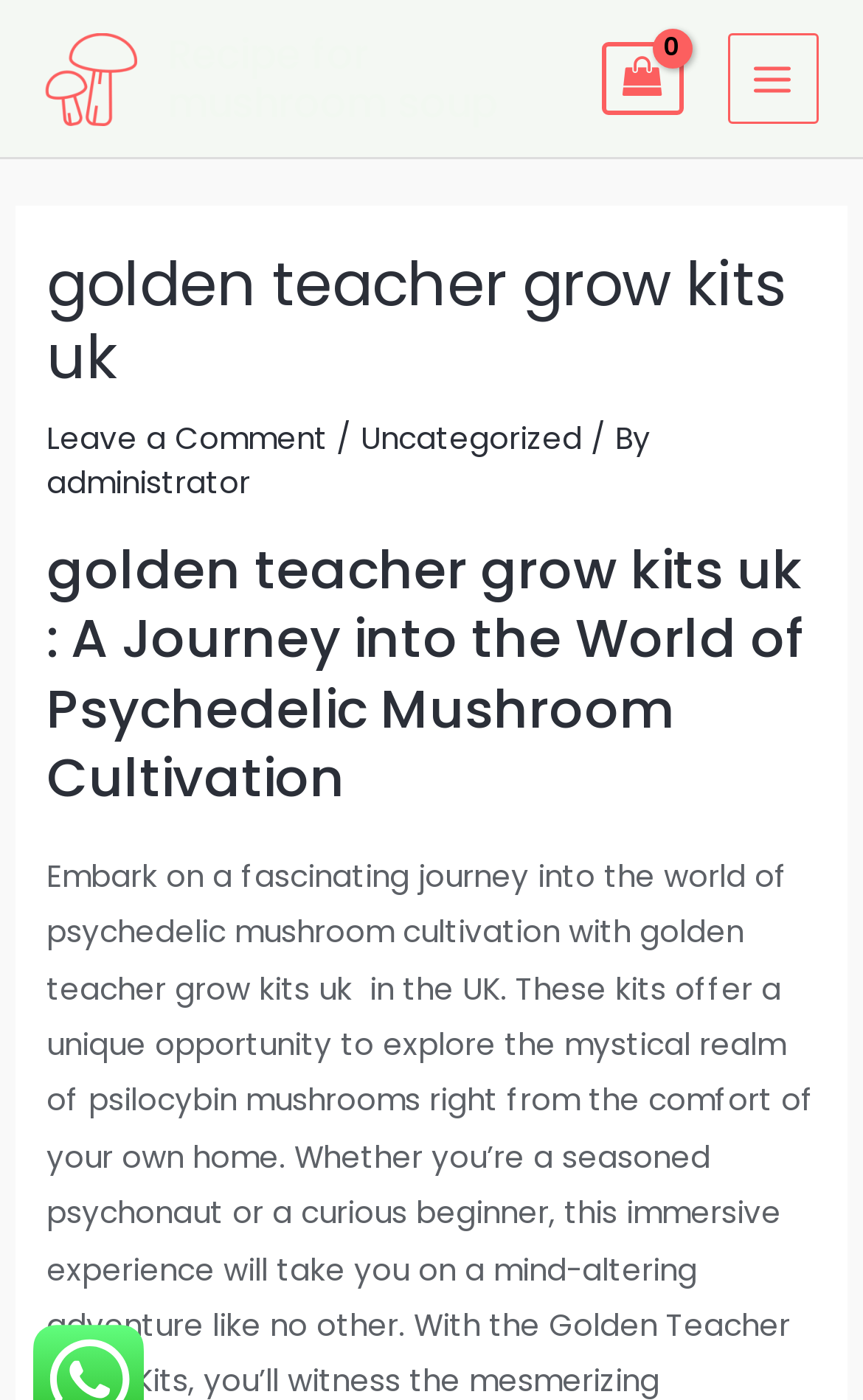Examine the image and give a thorough answer to the following question:
What is the status of the shopping cart?

The question can be answered by looking at the link element with the text 'View Shopping Cart, empty' which indicates that the shopping cart is currently empty.